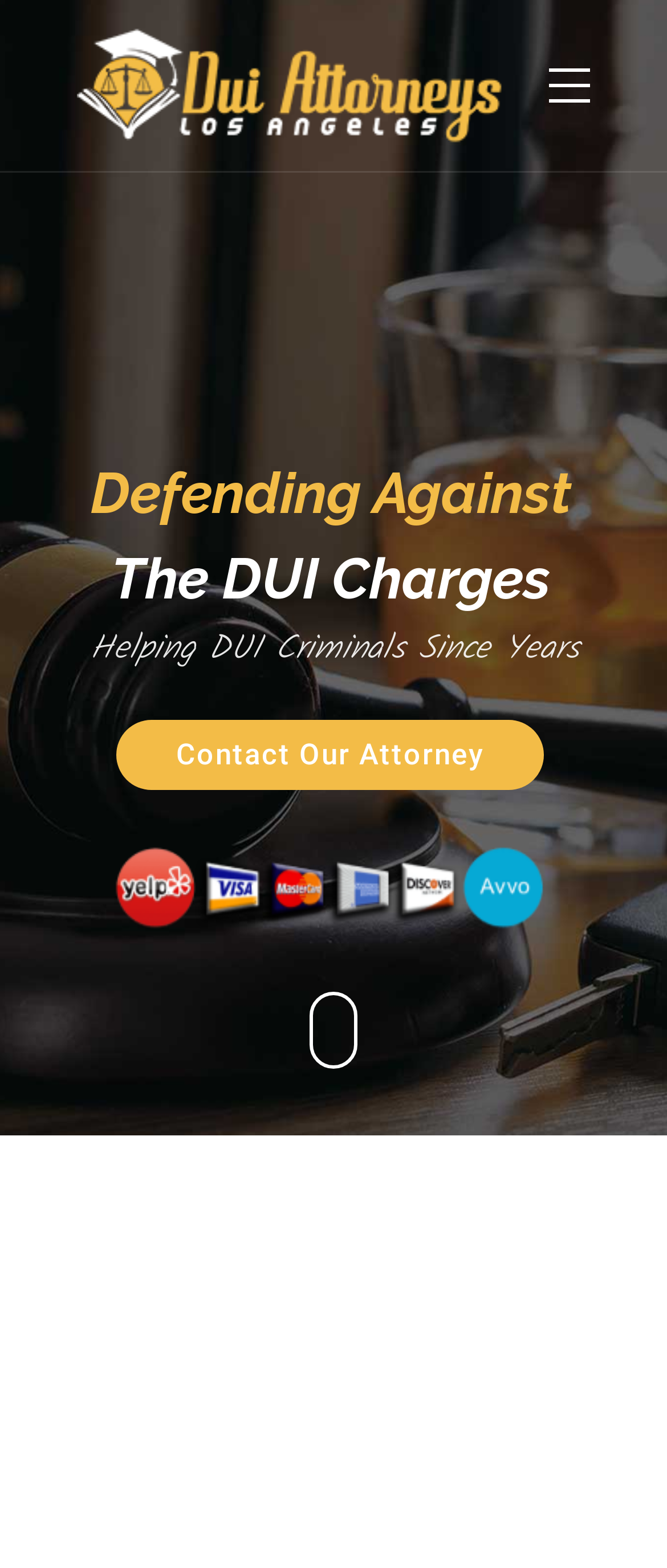What is the location of the law firm?
Give a one-word or short-phrase answer derived from the screenshot.

Los Angeles CA